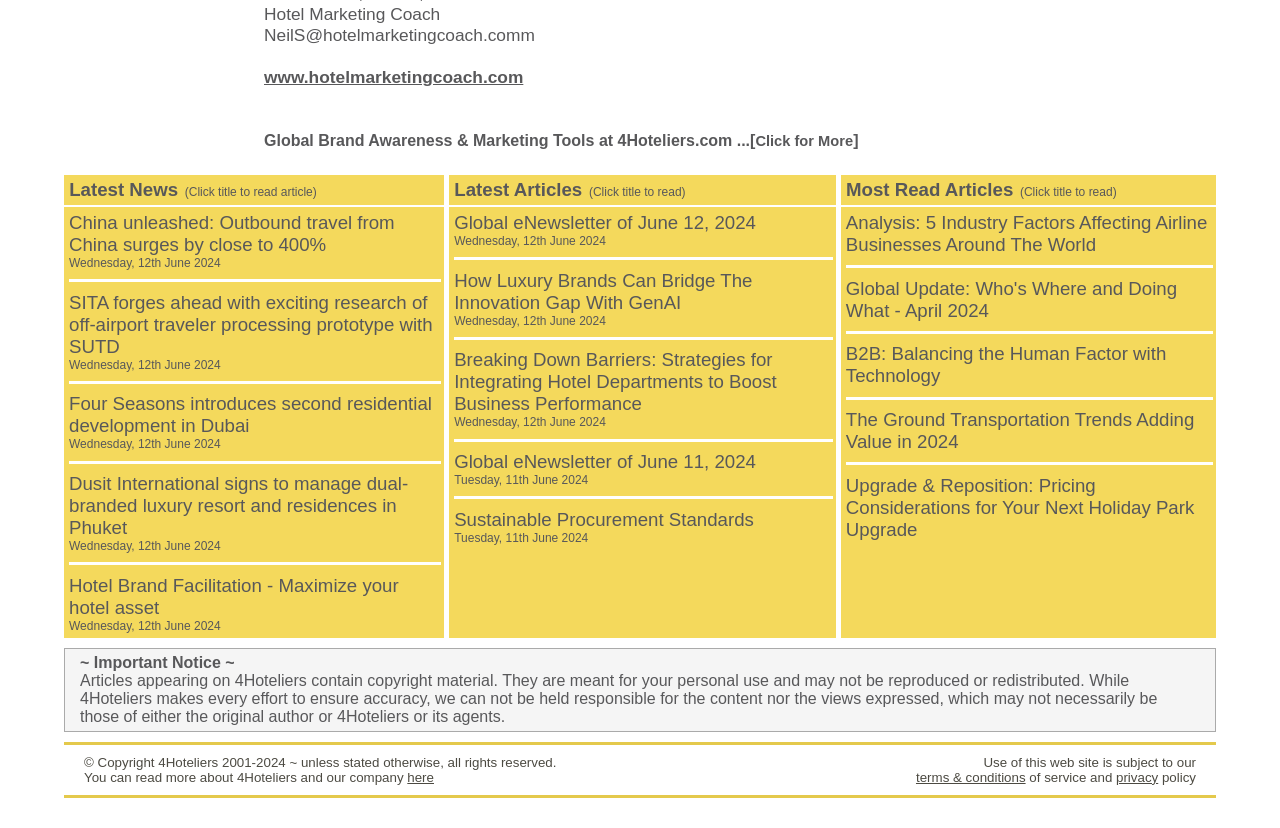Pinpoint the bounding box coordinates of the clickable area necessary to execute the following instruction: "Click on the link 'Global Brand Awareness & Marketing Tools at 4Hoteliers.com...[Click for More}'". The coordinates should be given as four float numbers between 0 and 1, namely [left, top, right, bottom].

[0.206, 0.159, 0.671, 0.18]